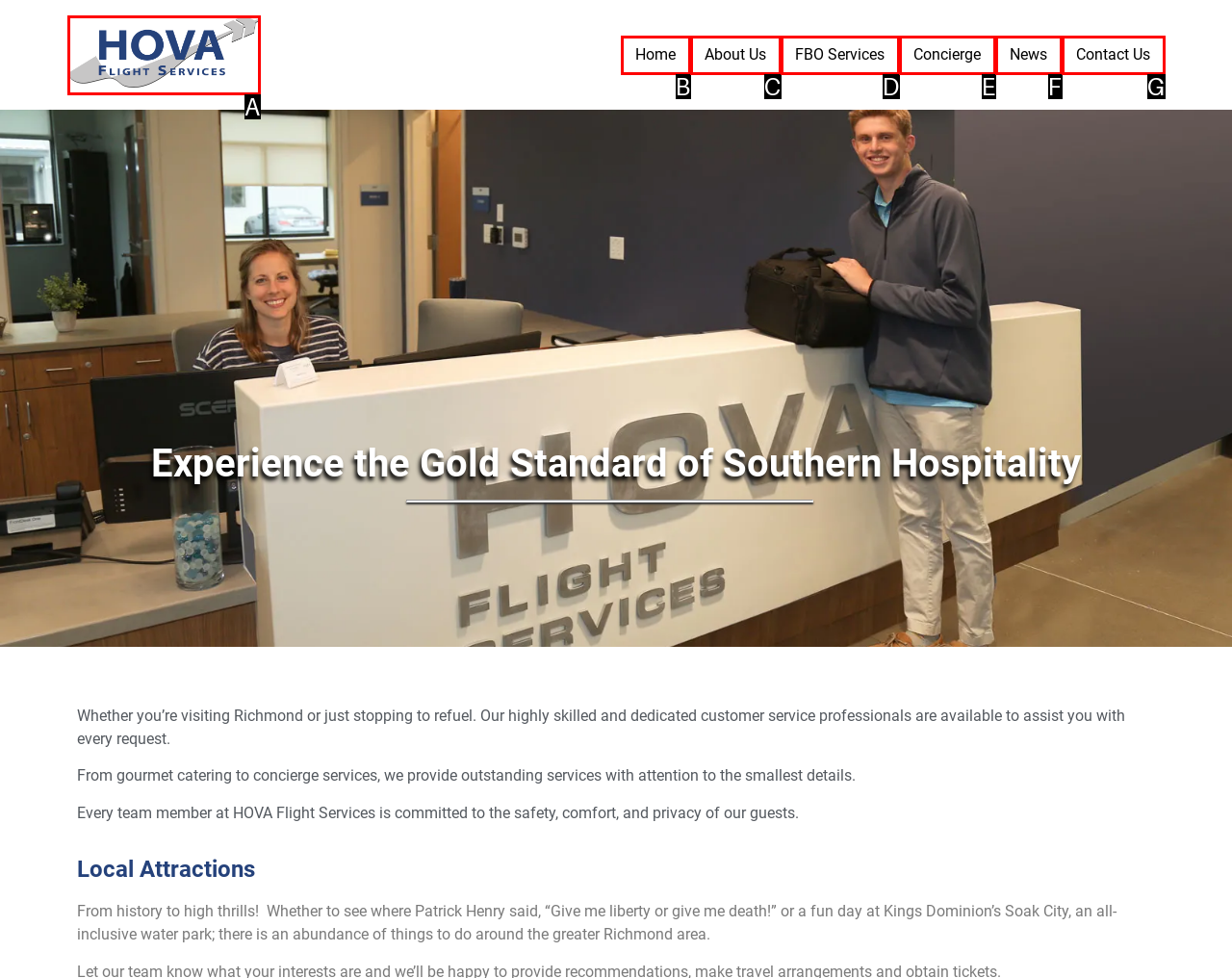From the description: Home Page, select the HTML element that fits best. Reply with the letter of the appropriate option.

None